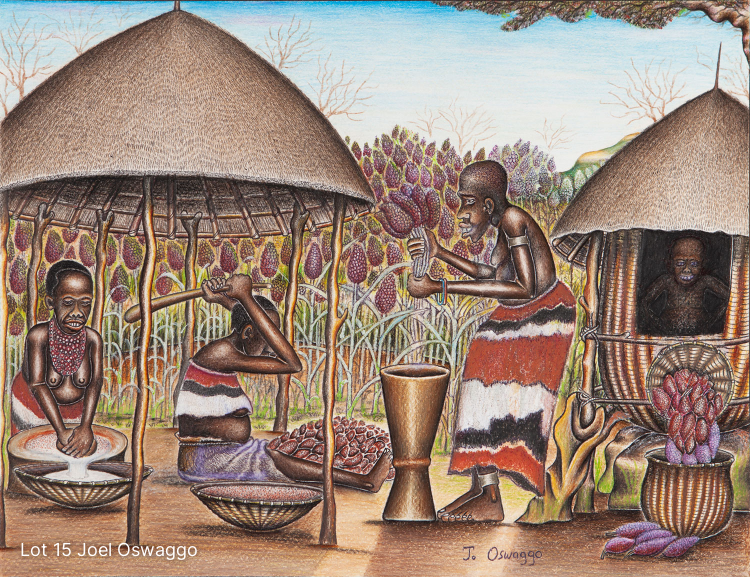What does the warm color palette evoke?
Based on the image, answer the question with as much detail as possible.

The caption states that the warm color palette used in the artwork evokes a sense of nostalgia, paying homage to a vanishing way of life amidst the evolution of traditional practices.